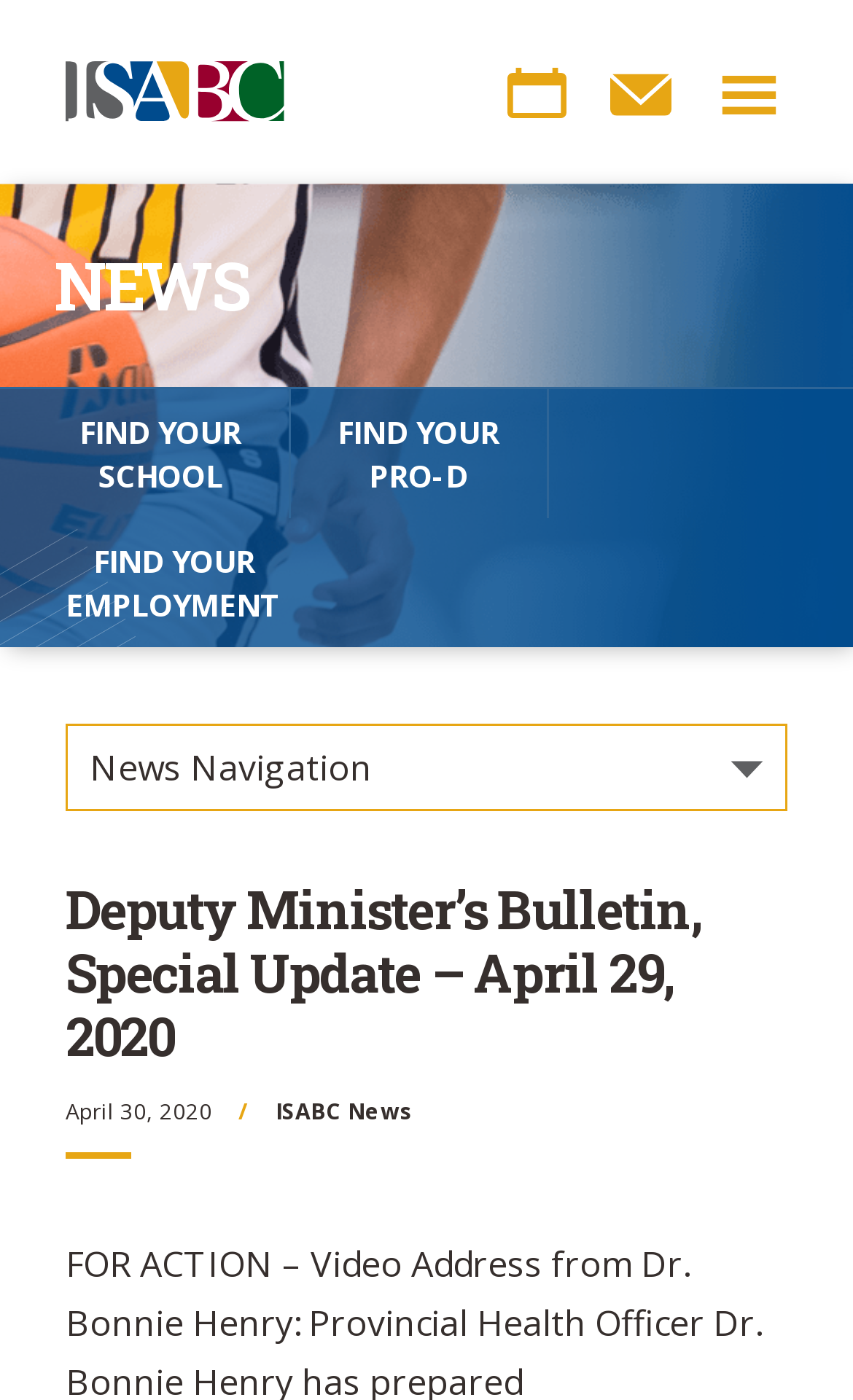Offer an extensive depiction of the webpage and its key elements.

The webpage appears to be a news bulletin or update page from the Independent Schools Association of British Columbia (ISABC). At the top, there is a navigation menu with links to "ISABC Common Goals Uncommon Outcomes", "Calendar", and "Contact". On the right side of the navigation menu, there is a small icon represented by a Unicode character '\uf333'.

Below the navigation menu, there is a prominent heading "NEWS" that spans almost the entire width of the page. Underneath the "NEWS" heading, there are three links: "FIND YOUR SCHOOL", "FIND YOUR PRO-D", and "FIND YOUR EMPLOYMENT", which are arranged horizontally and take up about half of the page width.

Further down, there is a section dedicated to news navigation, with a static text "News Navigation" and four links to different news categories: "ISABC News", "ISABC Newsletter", "School News", and "Alumni Profiles". These links are stacked vertically and take up about half of the page width.

The main content of the page is a special update from the Deputy Minister, with a heading "Deputy Minister’s Bulletin, Special Update – April 29, 2020" that spans almost the entire width of the page. Below the heading, there is a time stamp "April 30, 2020" and a link to "ISABC News". The content of the update is not explicitly stated, but it appears to be a video address from Dr. Bonnie Henry, the Provincial Health Officer, thanking teachers, educational assistants, and school staff, as mentioned in the meta description.